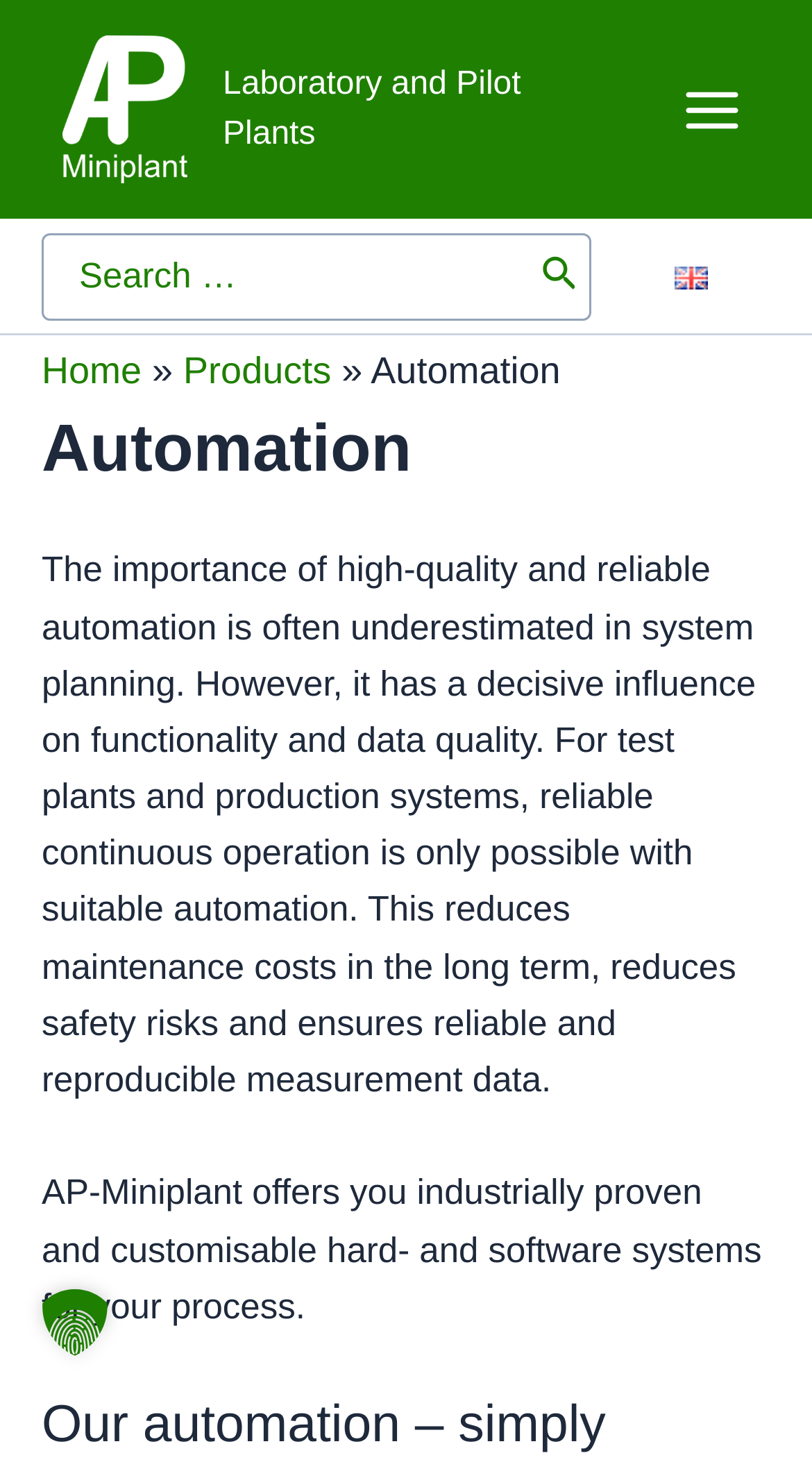Determine the bounding box coordinates of the UI element that matches the following description: "Home". The coordinates should be four float numbers between 0 and 1 in the format [left, top, right, bottom].

[0.051, 0.239, 0.174, 0.267]